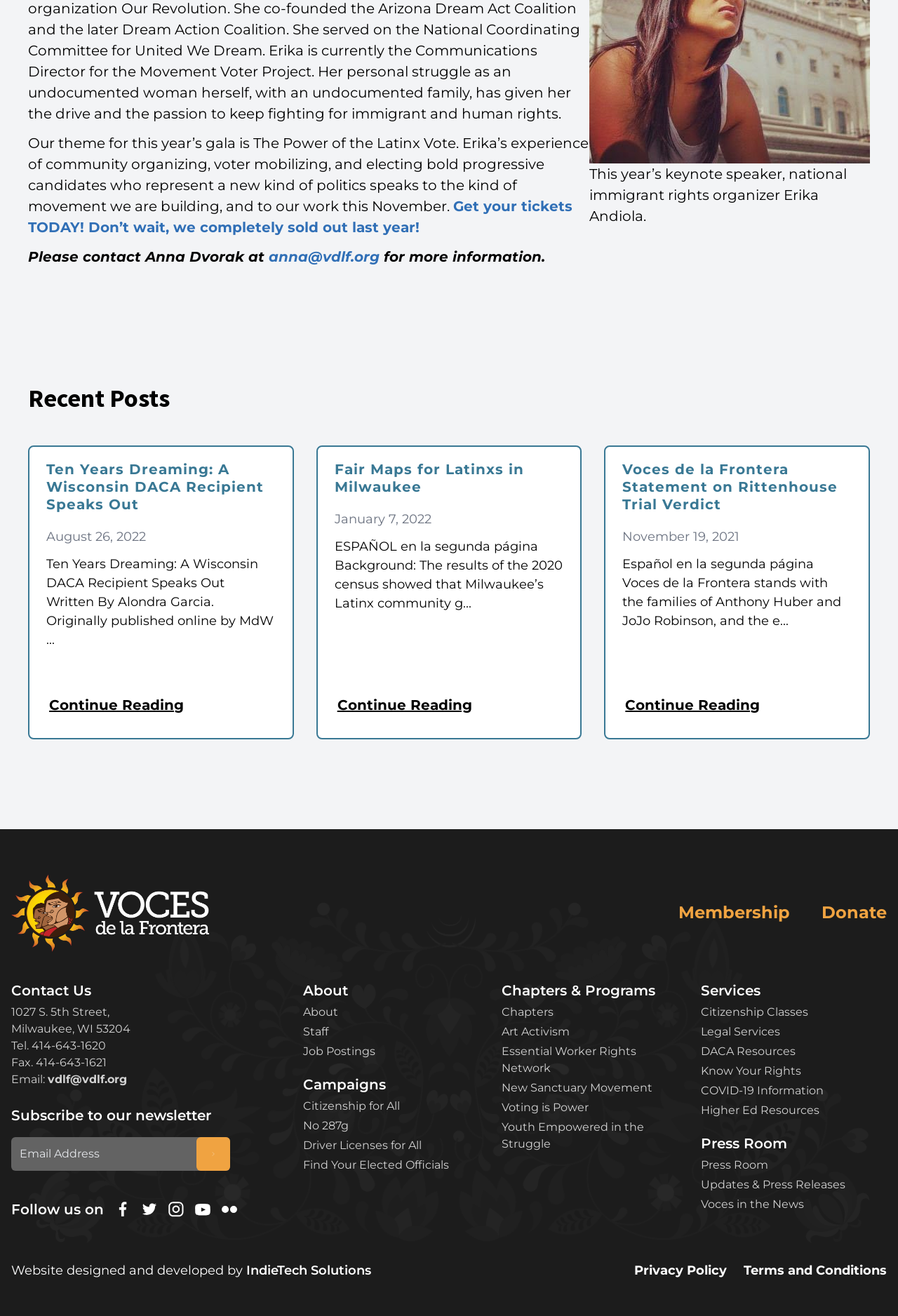Please identify the bounding box coordinates of the element on the webpage that should be clicked to follow this instruction: "Read the post 'Ten Years Dreaming: A Wisconsin DACA Recipient Speaks Out'". The bounding box coordinates should be given as four float numbers between 0 and 1, formatted as [left, top, right, bottom].

[0.052, 0.35, 0.307, 0.39]